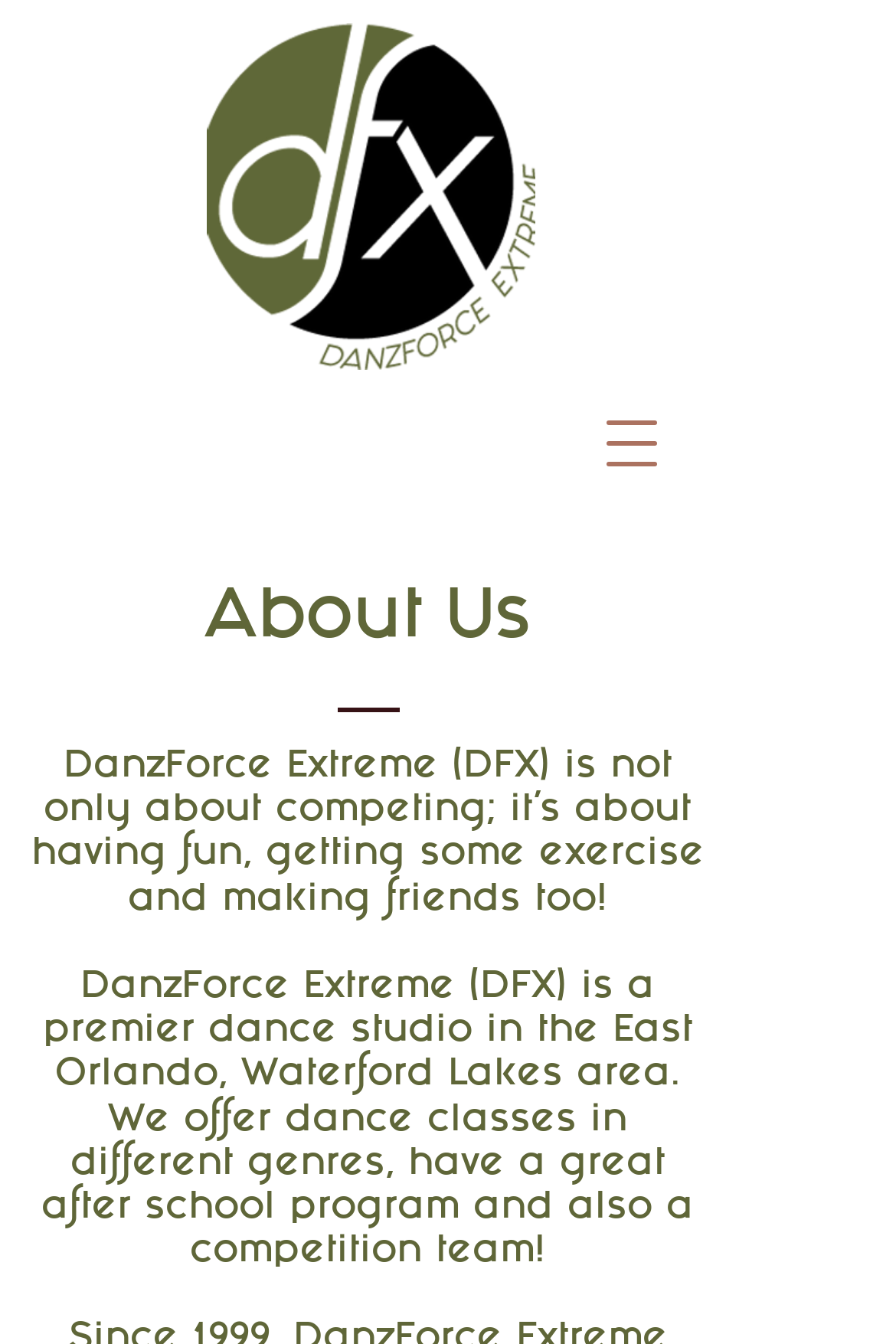Locate the heading on the webpage and return its text.

© 2024 by DanzForce Extreme